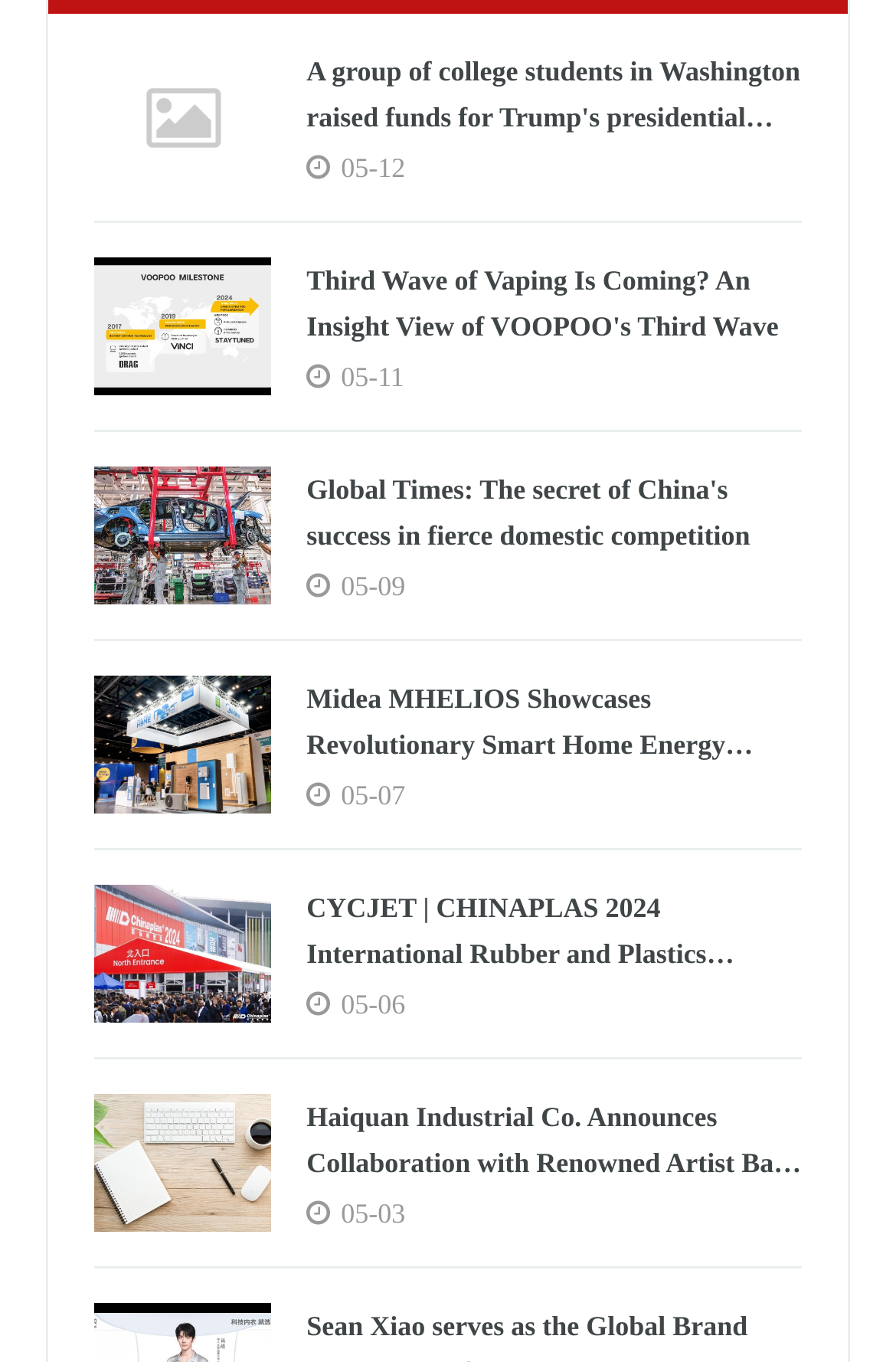How many news articles are related to business?
Provide a detailed and well-explained answer to the question.

I read the headings of each news article and found that four of them are related to business: 'Midea MHELIOS Showcases Revolutionary Smart Home Energy Solutions', 'CYCJET | CHINAPLAS 2024 International Rubber and Plastics Exhibition Concluded Successfully', 'Haiquan Industrial Co. Announces Collaboration with Renowned Artist Bai-Yu', and 'Global Times: The secret of China's success in fierce domestic competition'.